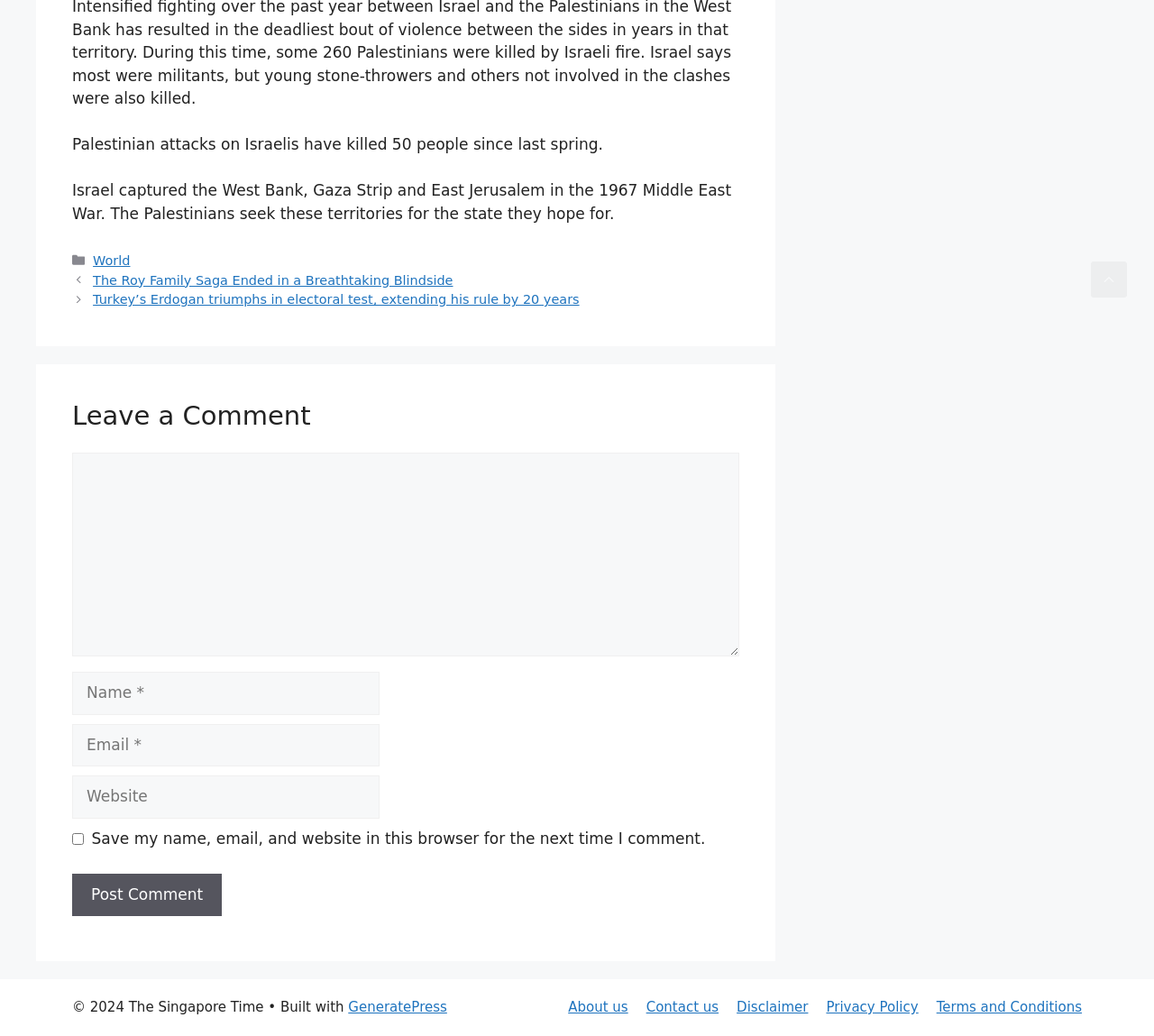Determine the bounding box coordinates of the clickable element to achieve the following action: 'Leave a comment'. Provide the coordinates as four float values between 0 and 1, formatted as [left, top, right, bottom].

[0.062, 0.386, 0.641, 0.419]